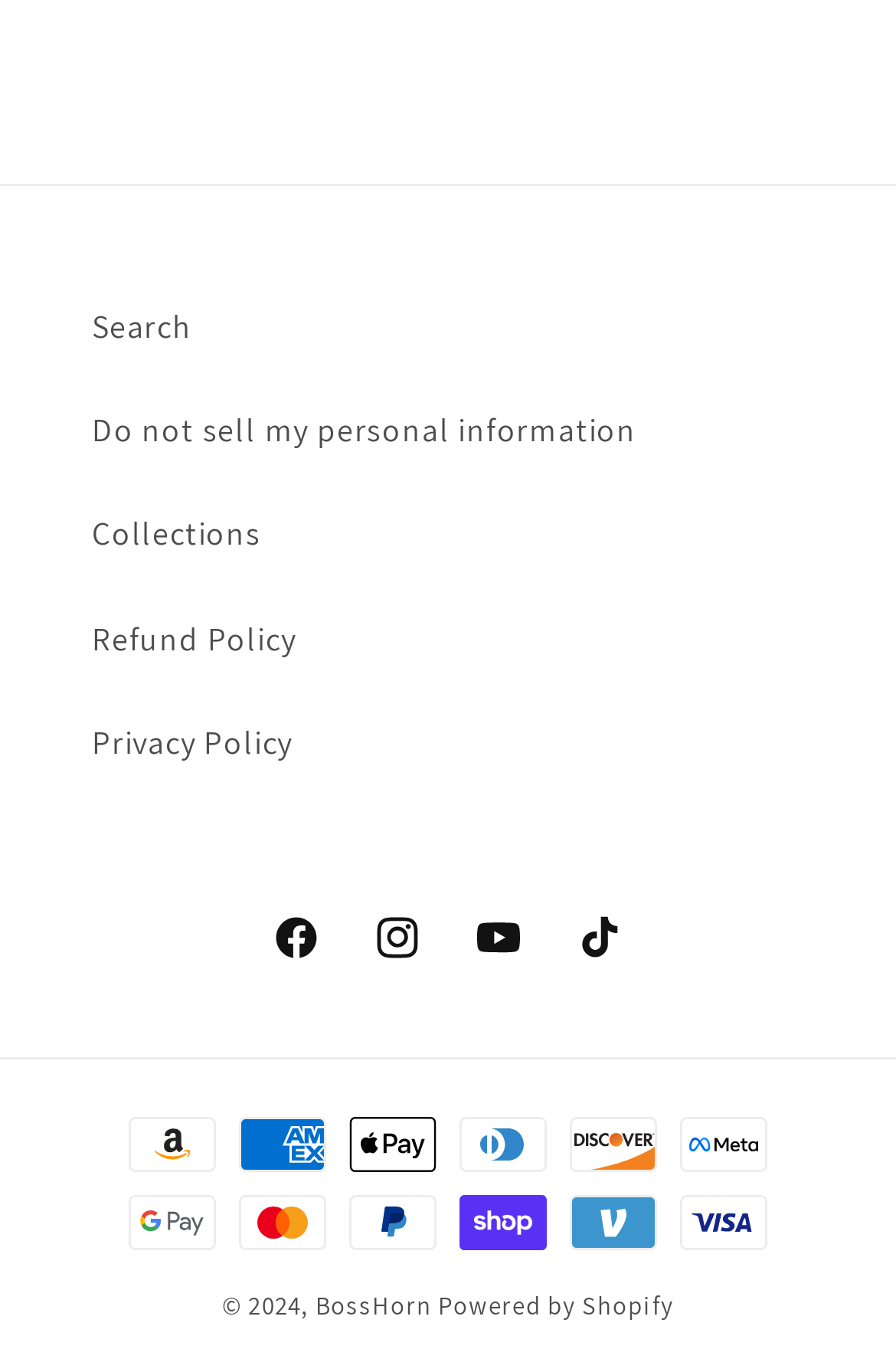Please find the bounding box for the following UI element description. Provide the coordinates in (top-left x, top-left y, bottom-right x, bottom-right y) format, with values between 0 and 1: TikTok

[0.613, 0.658, 0.726, 0.732]